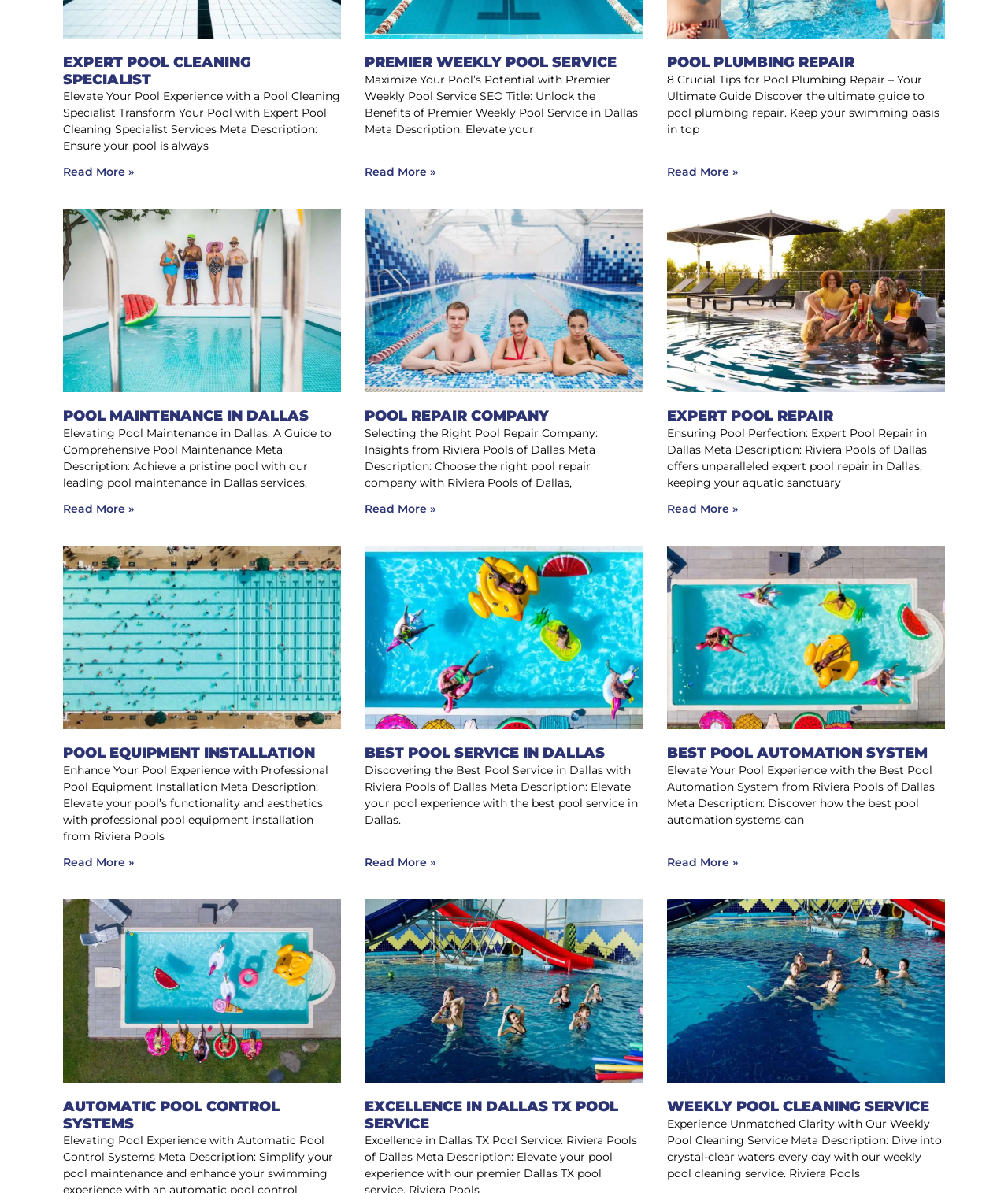Extract the bounding box coordinates of the UI element described by: "Read More »". The coordinates should include four float numbers ranging from 0 to 1, e.g., [left, top, right, bottom].

[0.362, 0.717, 0.432, 0.729]